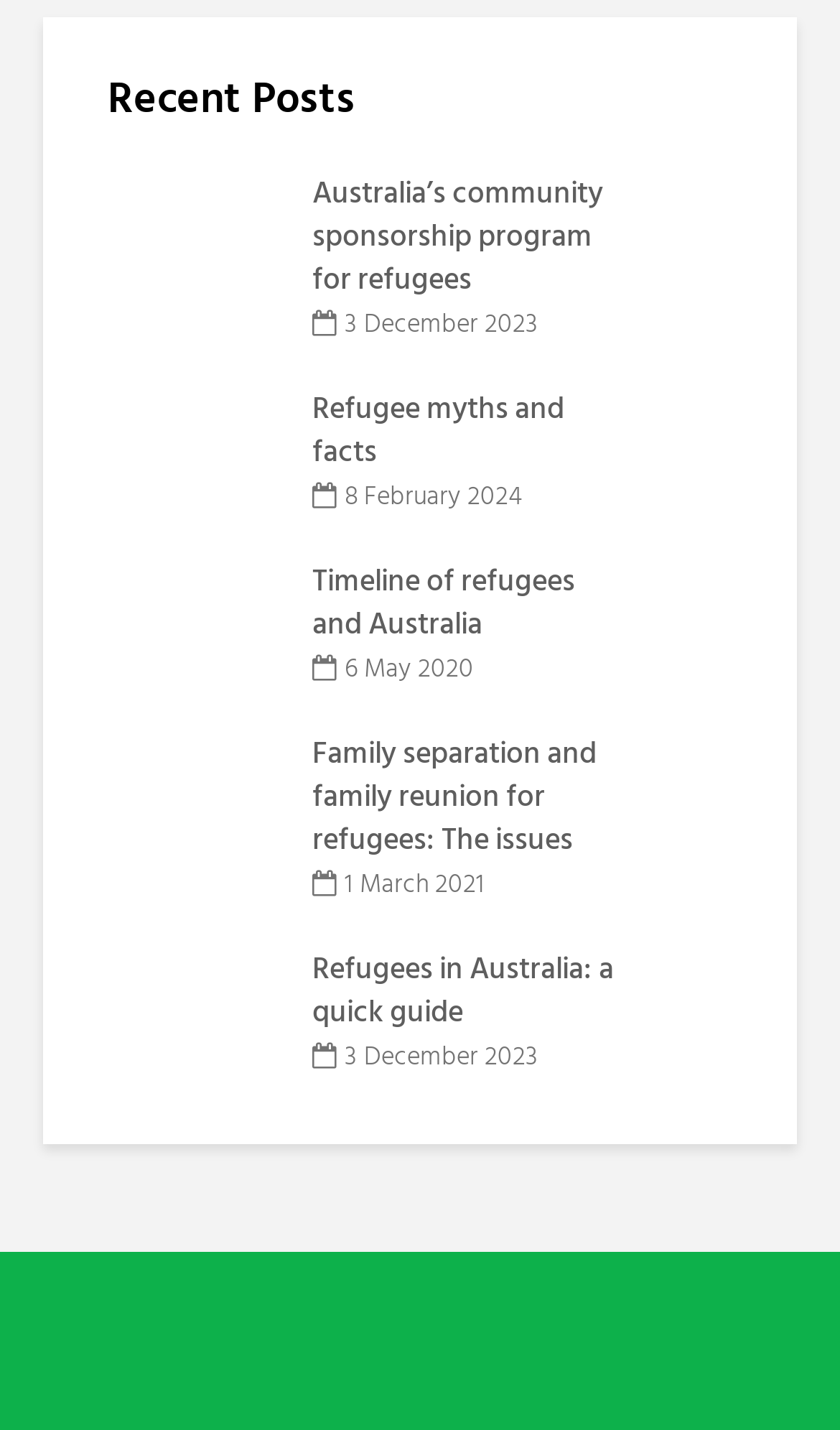Identify the bounding box of the UI element described as follows: "Refugee myths and facts". Provide the coordinates as four float numbers in the range of 0 to 1 [left, top, right, bottom].

[0.372, 0.27, 0.672, 0.335]